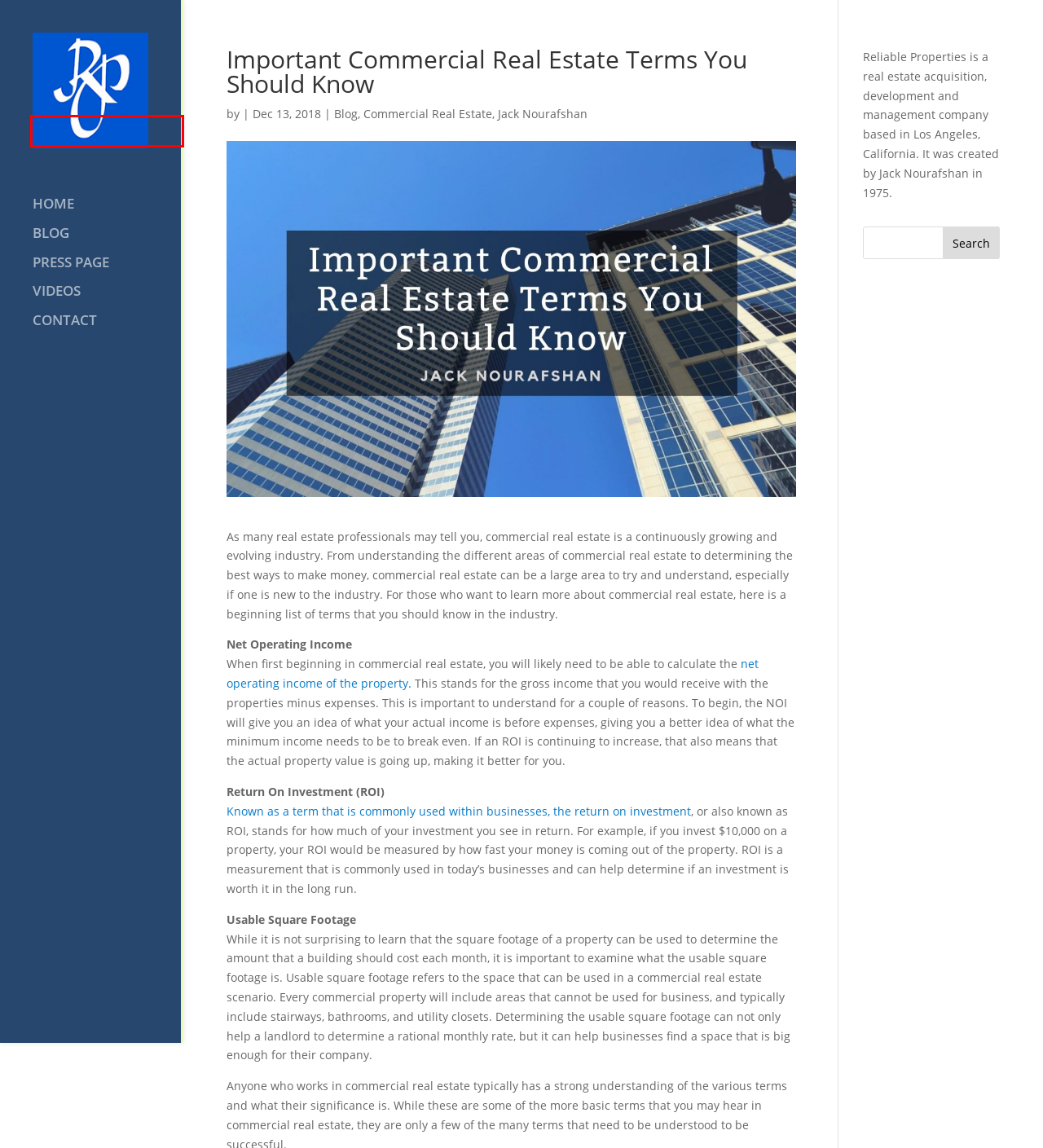Review the screenshot of a webpage which includes a red bounding box around an element. Select the description that best fits the new webpage once the element in the bounding box is clicked. Here are the candidates:
A. Jack Nourafshan | Los Angeles, California
B. Jack Nourafshan Videos | Jack Nourafshan | Real Estate Development
C. Jack Nourafshan Press Page | Jack Nourafshan | Real Estate Development
D. Jack Nourafshan's Blog | Jack Nourafshan | Real Estate Development
E. Contact Jack Nourafshan | Jack Nourafshan | Real Estate Development
F. 18 Commercial Real Estate Terms You Must Know | Commercial Property Advisors
G. Jack Nourafshan | Jack Nourafshan | Real Estate Development
H. Commercial Real Estate | Jack Nourafshan | Real Estate Development

C